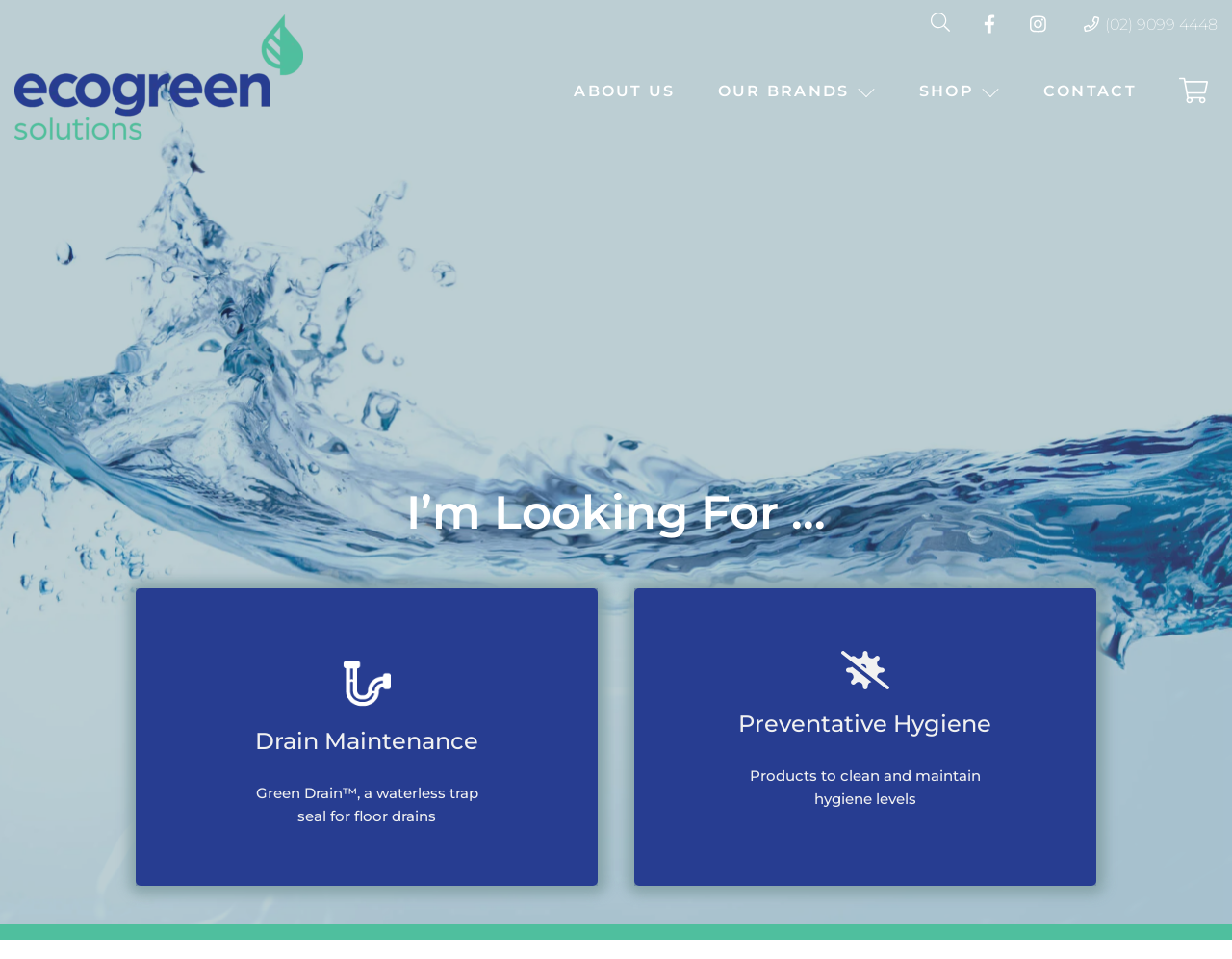Find the main header of the webpage and produce its text content.

I’m Looking For …